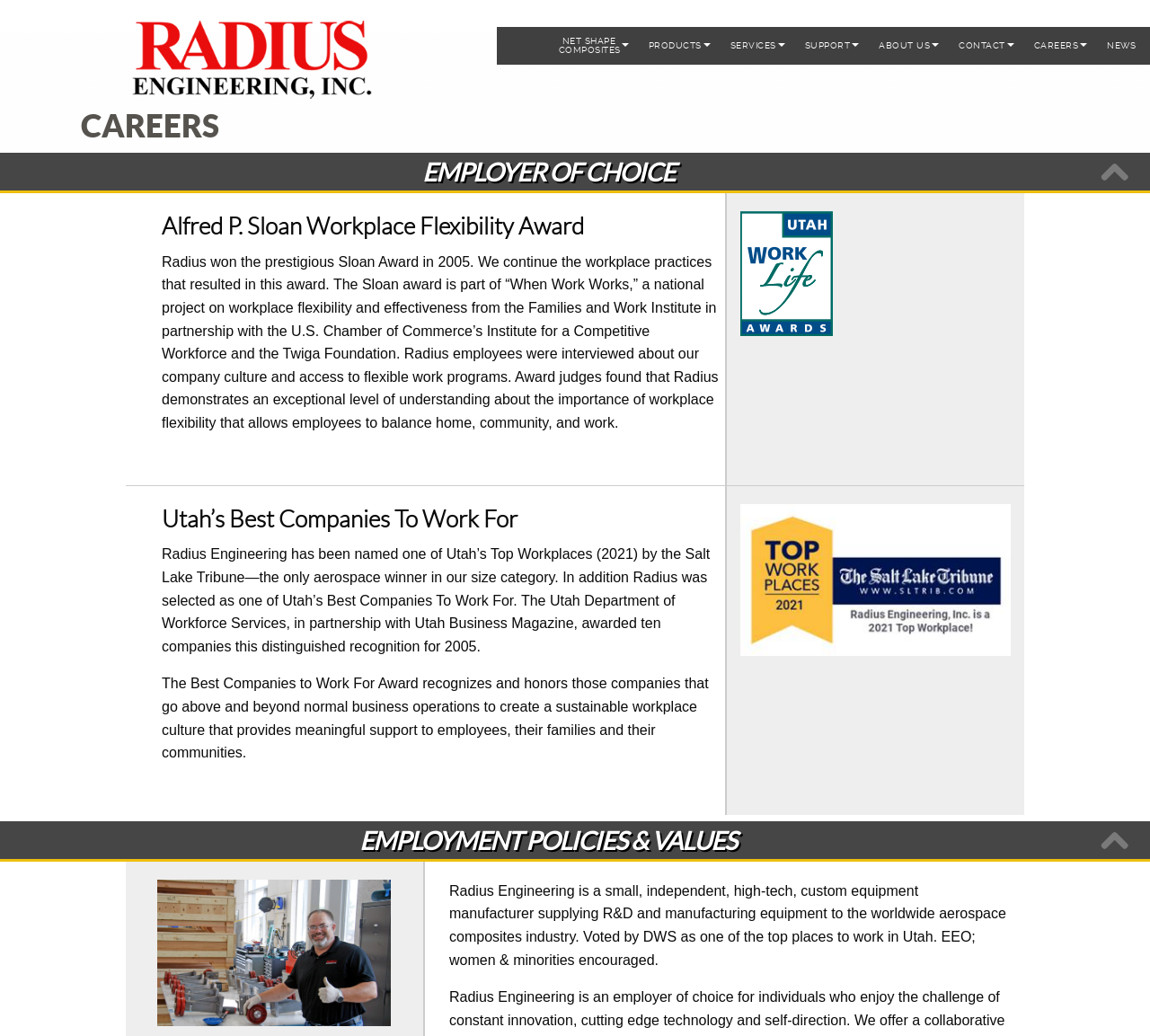Find the bounding box coordinates for the area you need to click to carry out the instruction: "Click Net Shape Composites menu". The coordinates should be four float numbers between 0 and 1, indicated as [left, top, right, bottom].

[0.473, 0.026, 0.551, 0.063]